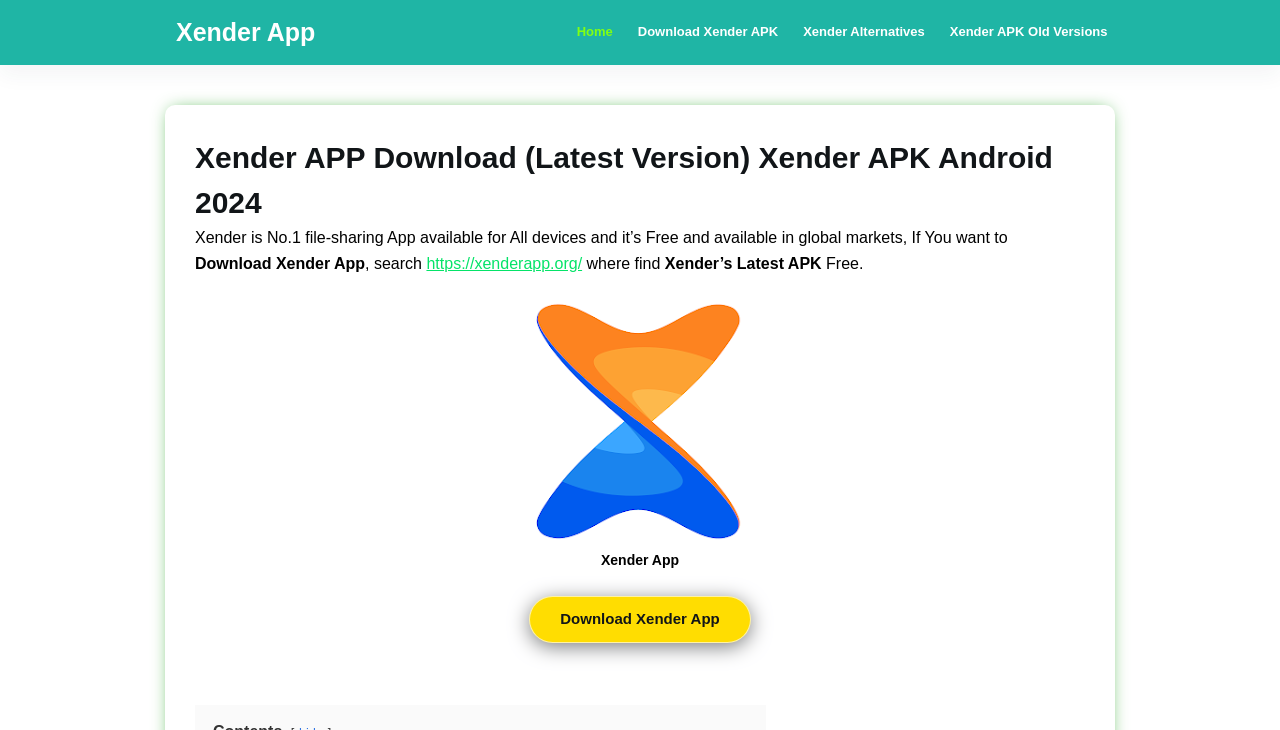What is the position of the 'Download Xender App' button?
Using the image as a reference, deliver a detailed and thorough answer to the question.

The 'Download Xender App' button is positioned below the image of the Xender app, as indicated by the bounding box coordinates [0.413, 0.816, 0.586, 0.88] of the link element.